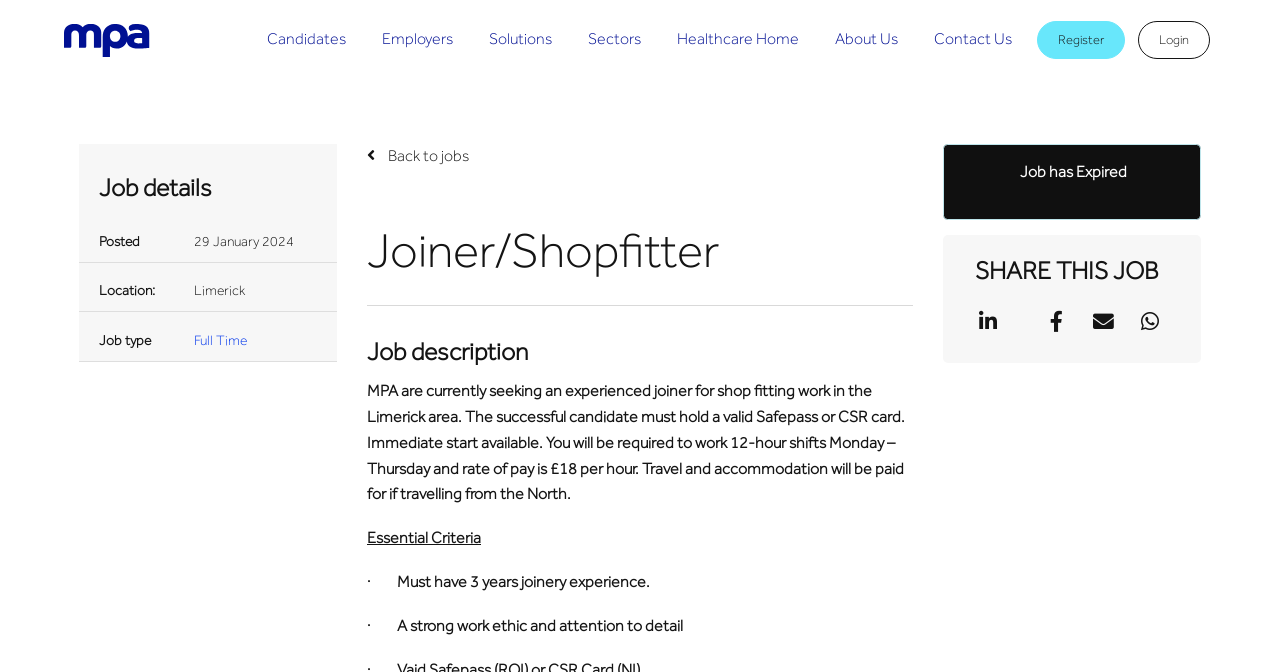Respond to the question with just a single word or phrase: 
What is the location of the job?

Limerick